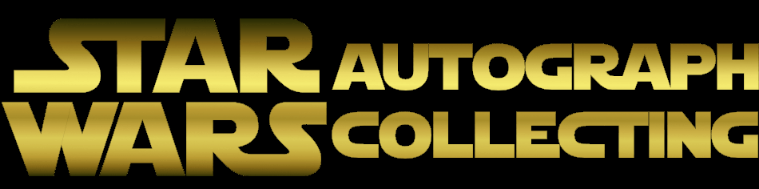Using a single word or phrase, answer the following question: 
What is the purpose of the logo?

Autograph collecting